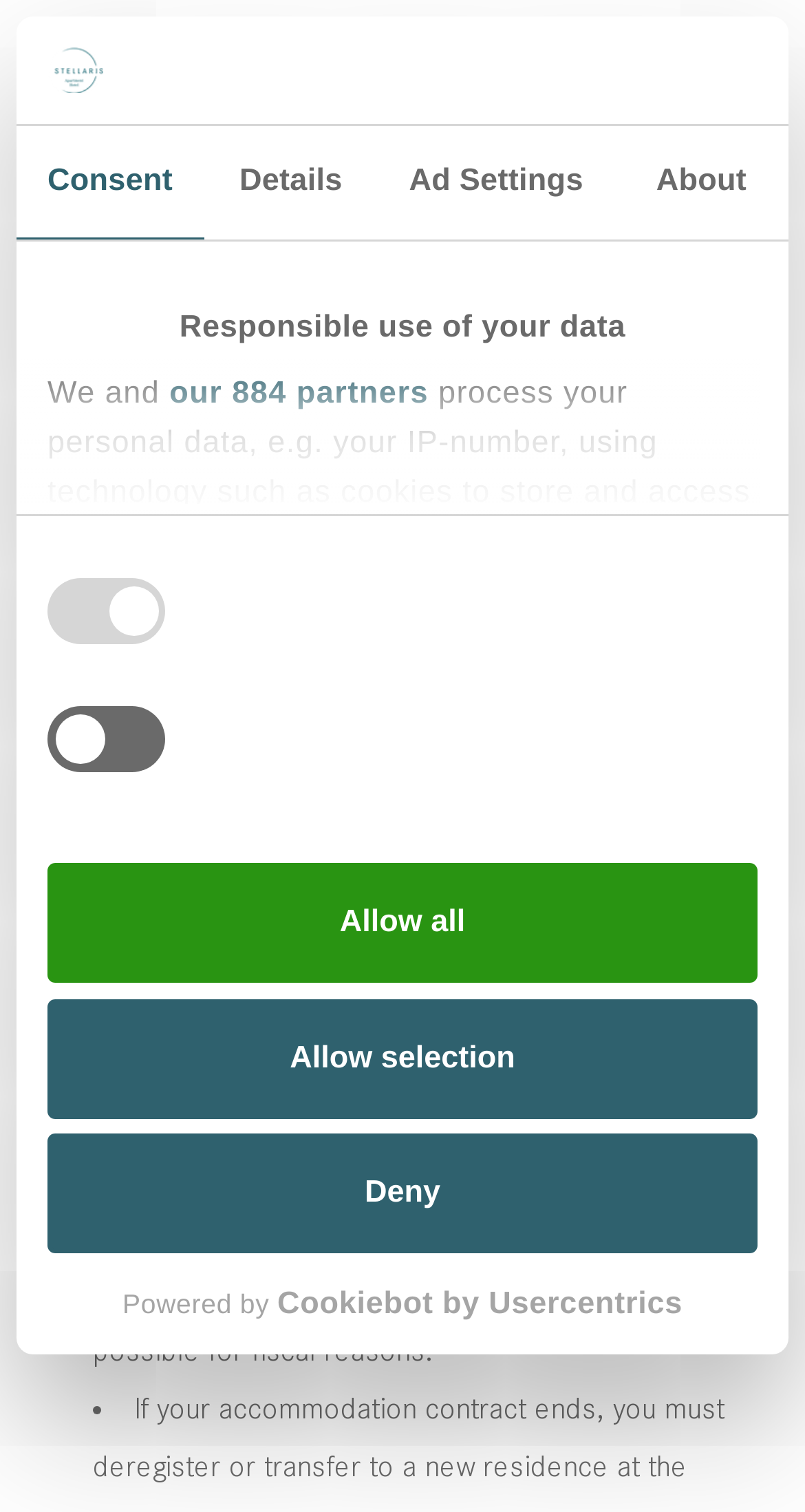Please reply to the following question with a single word or a short phrase:
How many tabs are available in the tablist?

4